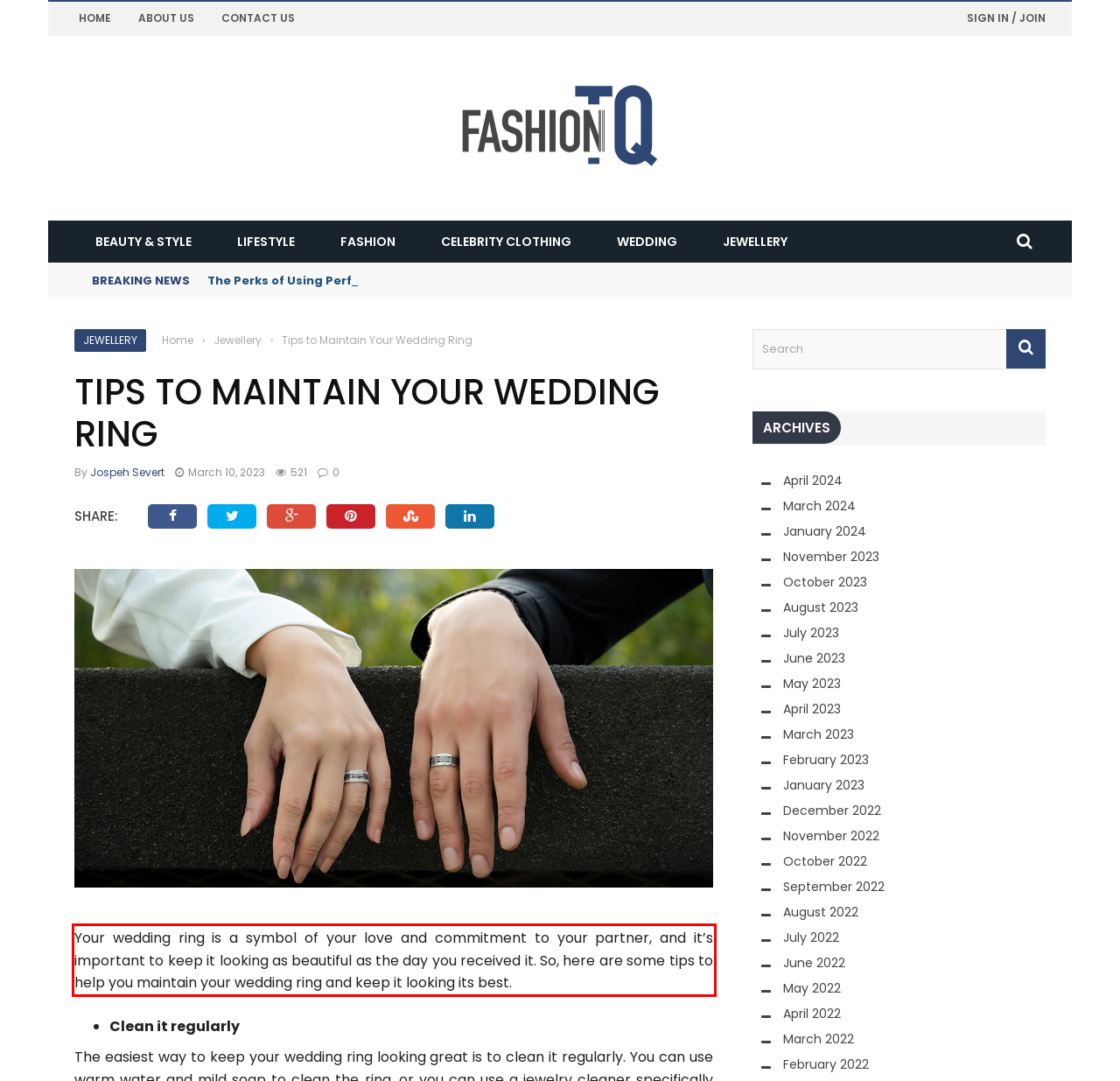Using the provided screenshot of a webpage, recognize and generate the text found within the red rectangle bounding box.

Your wedding ring is a symbol of your love and commitment to your partner, and it’s important to keep it looking as beautiful as the day you received it. So, here are some tips to help you maintain your wedding ring and keep it looking its best.